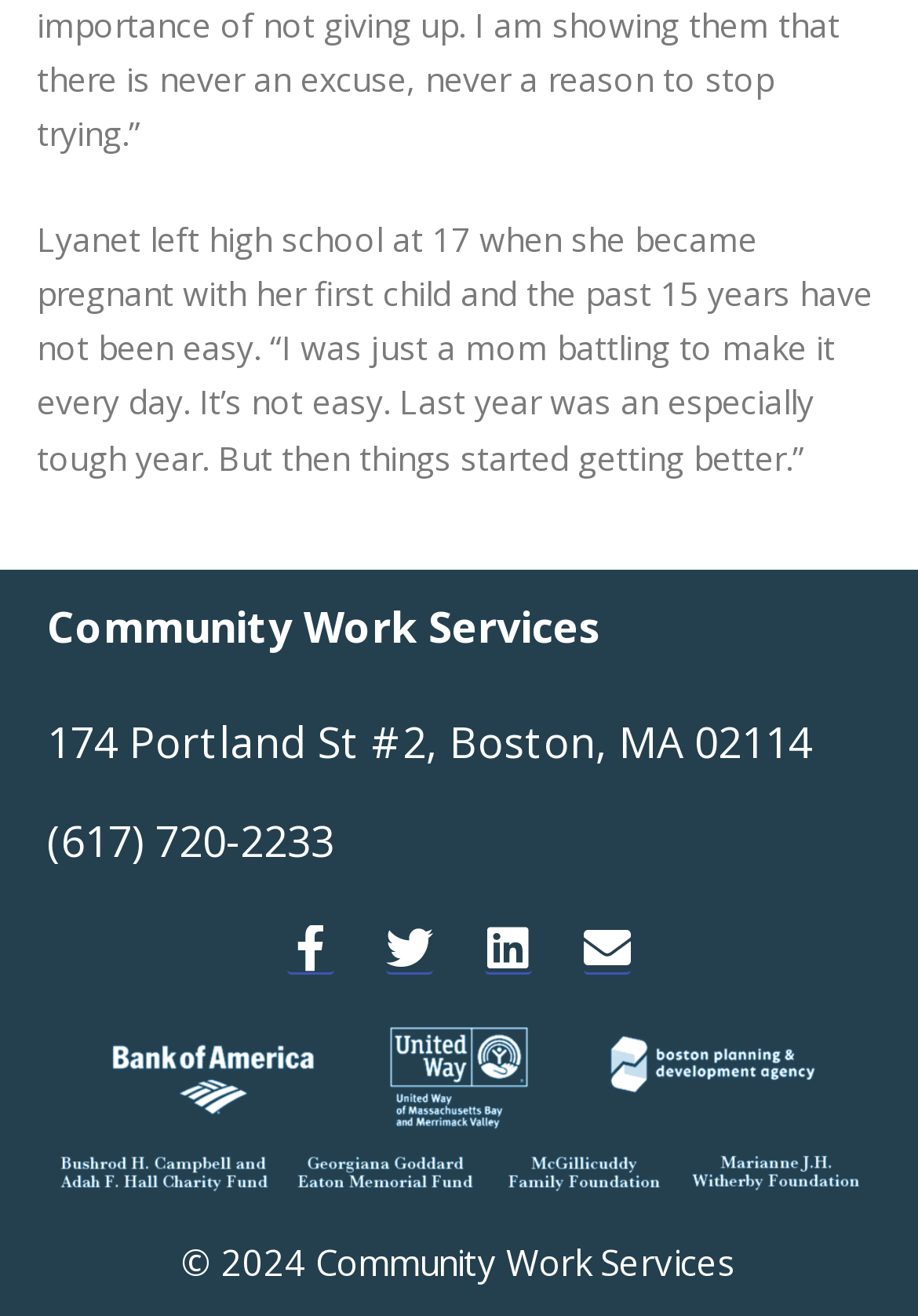What is Lyanet's story about?
Carefully analyze the image and provide a detailed answer to the question.

Based on the StaticText element with the bounding box coordinates [0.04, 0.164, 0.95, 0.364], Lyanet's story is about becoming a mom at the age of 17 and her struggles over the past 15 years.